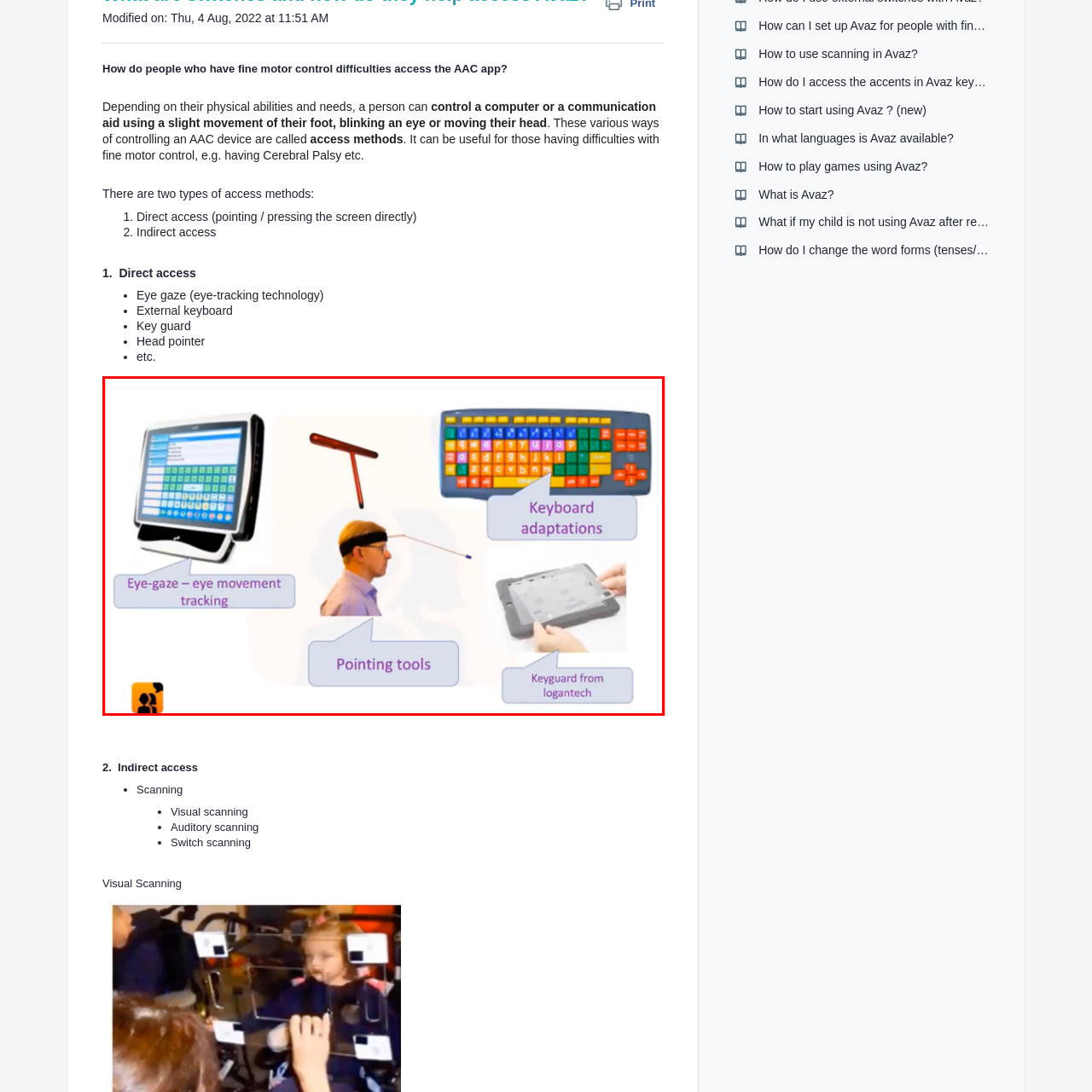What is the benefit of the specialized keyboard?
Observe the image inside the red bounding box carefully and formulate a detailed answer based on what you can infer from the visual content.

The specialized keyboard features larger, color-coded keys to enhance accessibility and ease of use for individuals with varying physical abilities.